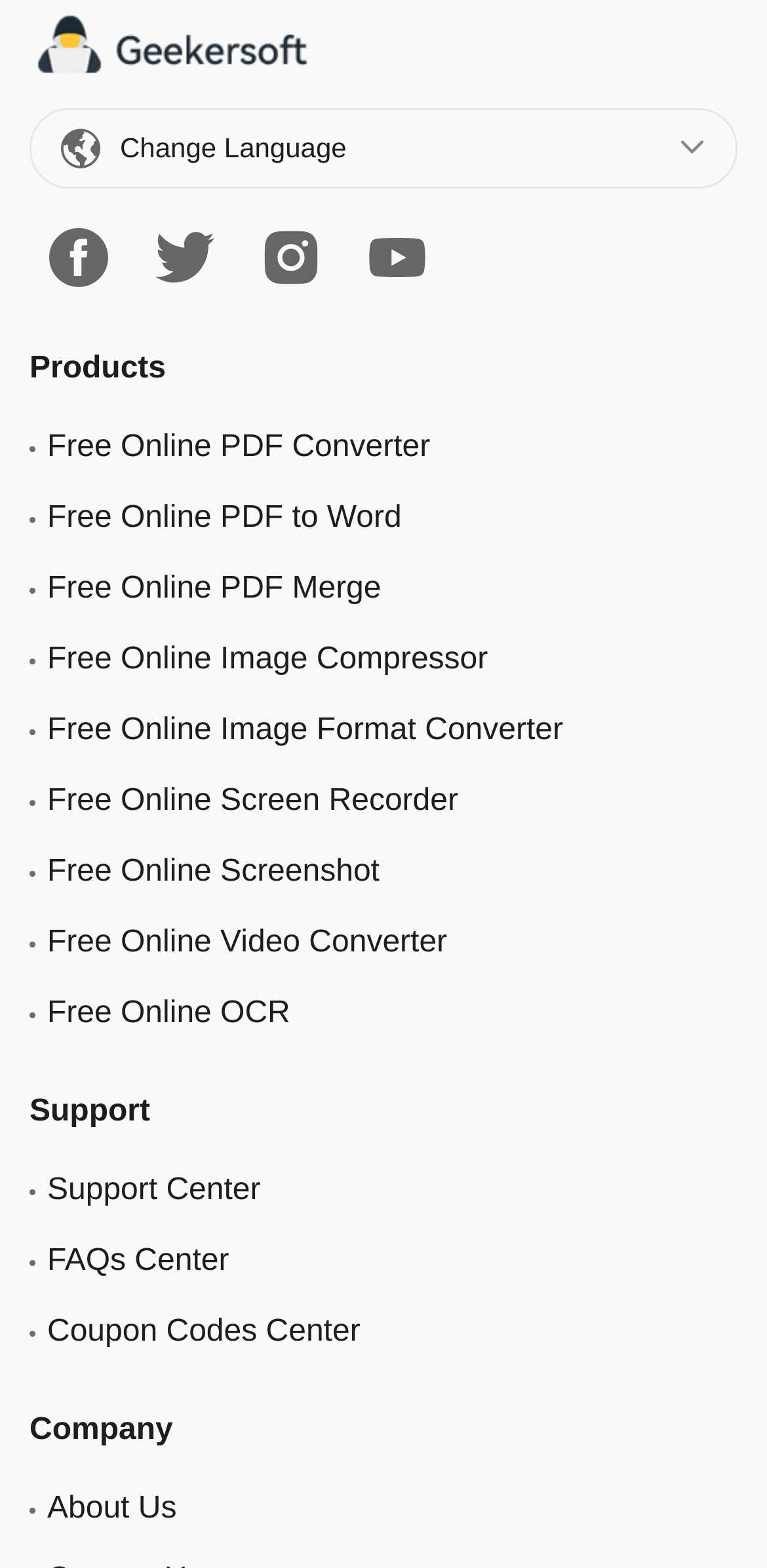Please determine the bounding box coordinates of the section I need to click to accomplish this instruction: "Click on the Facebook link".

[0.064, 0.153, 0.141, 0.173]